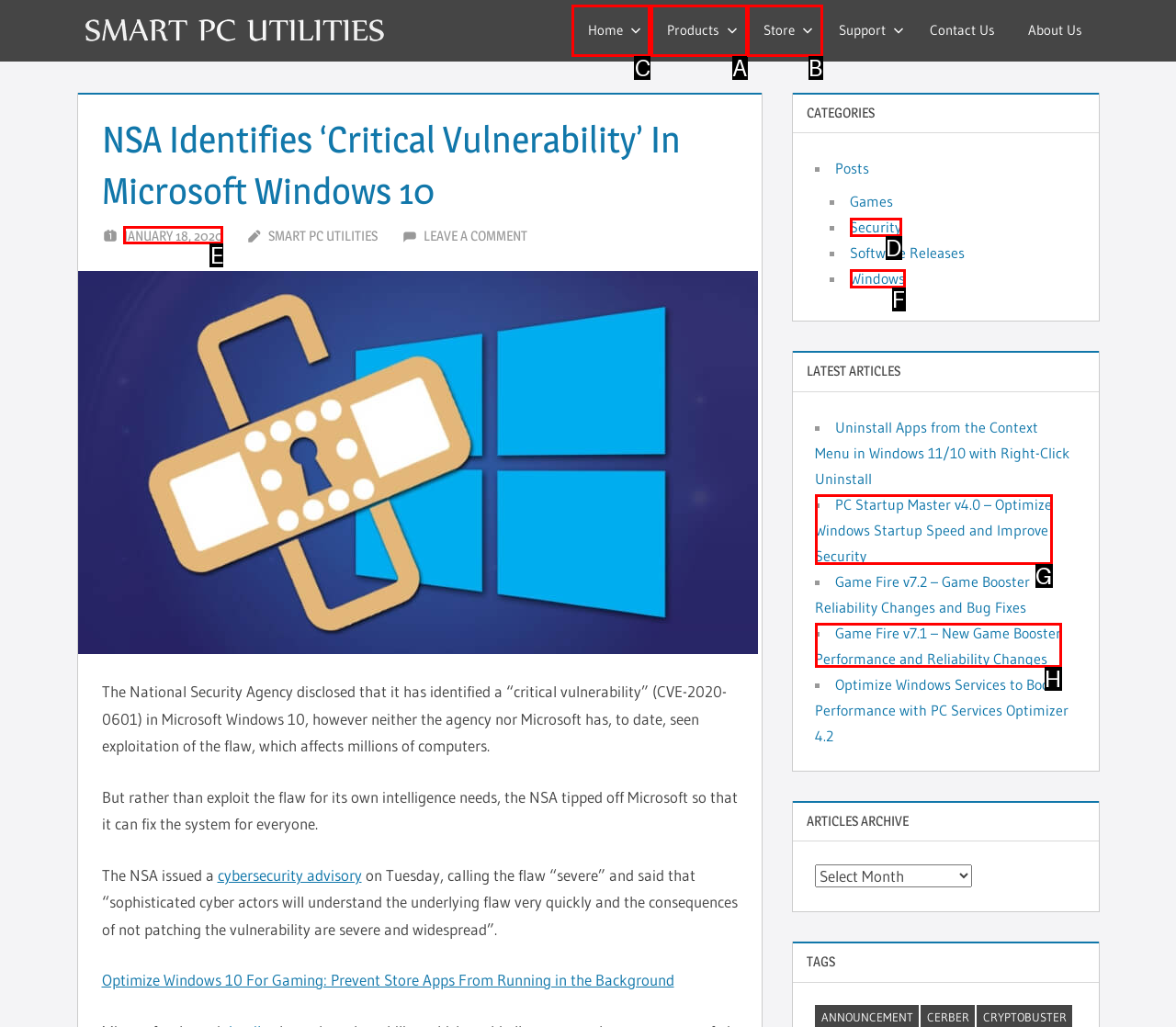Point out the correct UI element to click to carry out this instruction: Click on the 'Home' link
Answer with the letter of the chosen option from the provided choices directly.

C